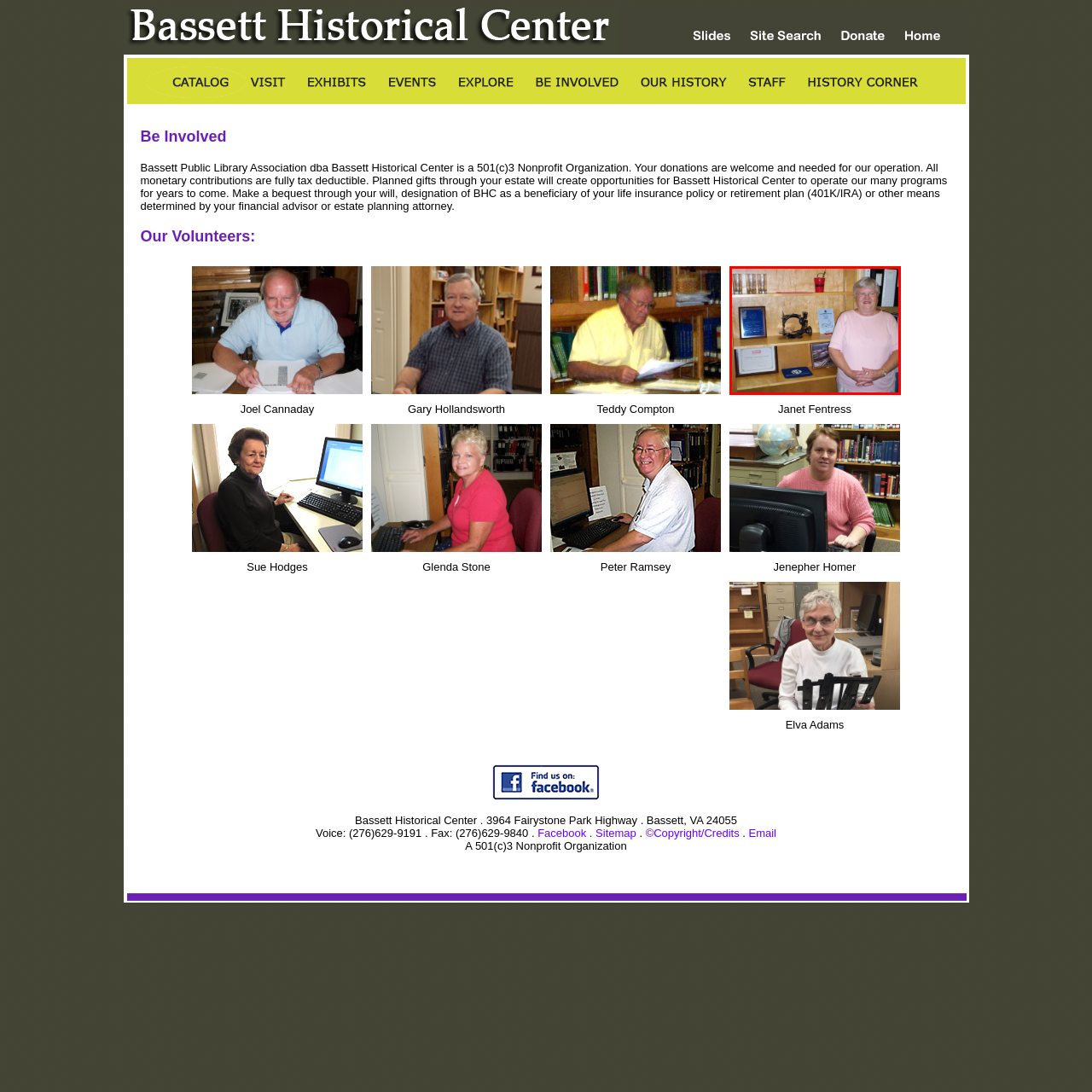Focus on the picture inside the red-framed area and provide a one-word or short phrase response to the following question:
What is the purpose of the Bassett Historical Center?

To engage and inform visitors